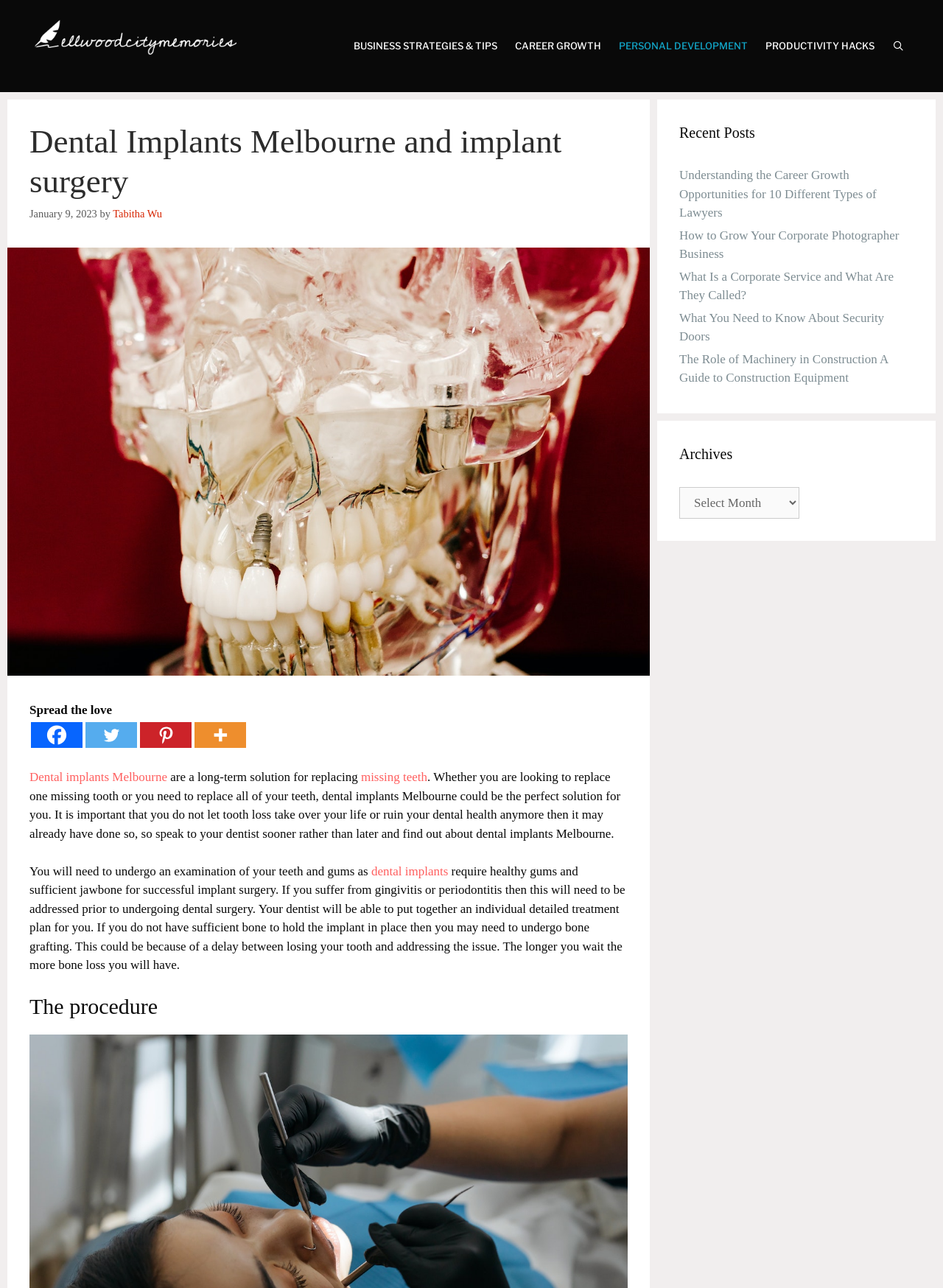What is the image on the webpage?
From the details in the image, answer the question comprehensively.

The image on the webpage is a jaw model in a transparent skull on a table, which is likely used to illustrate the concept of dental implants and implant surgery.